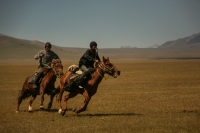What is the terrain like in the image?
Please answer the question as detailed as possible based on the image.

The caption describes the terrain as expansive, golden plains, which suggests a flat and open landscape. The texture of the terrain is also mentioned as being visible, implying that the image captures the details of the landscape.